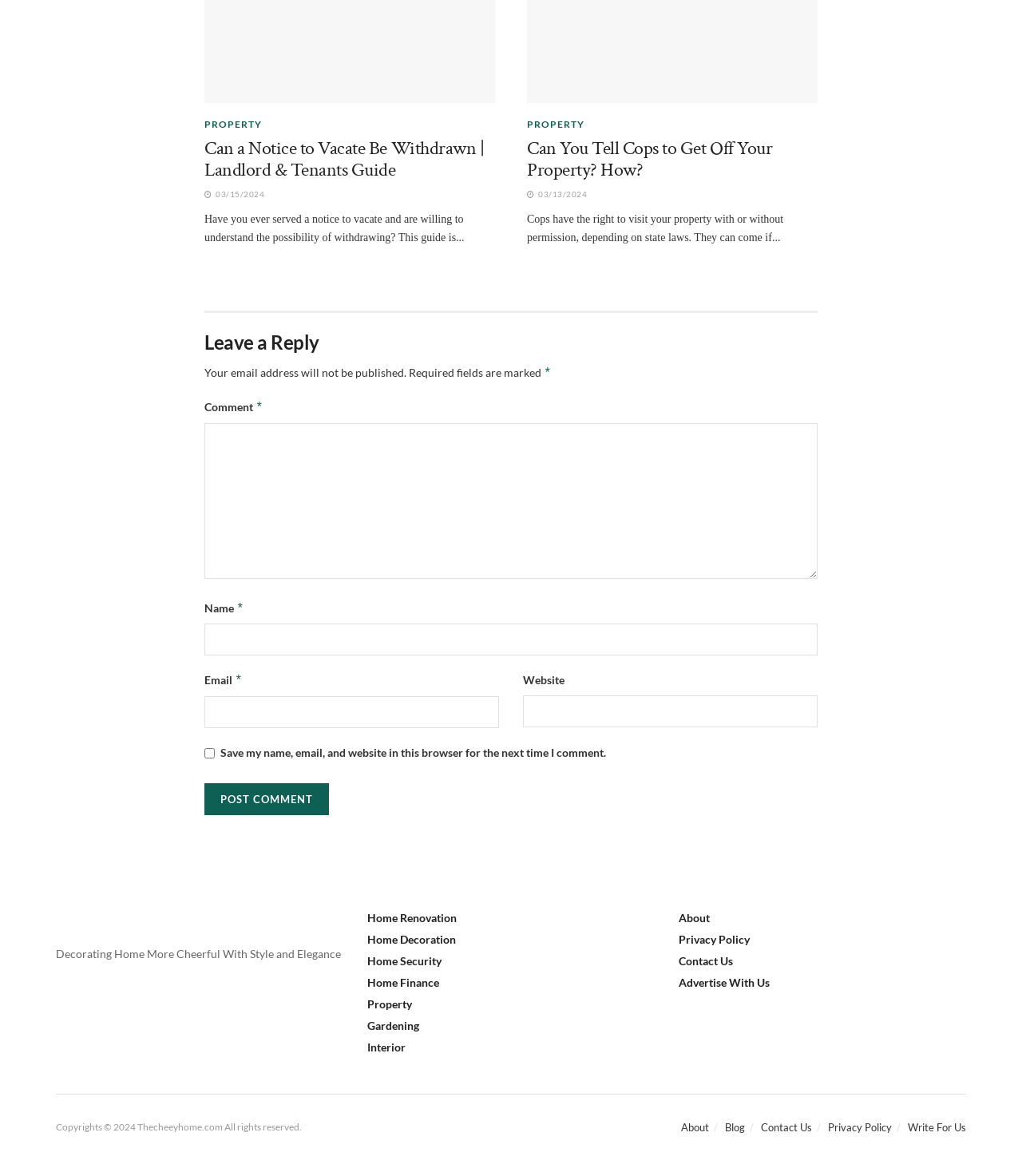Locate the bounding box coordinates of the UI element described by: "parent_node: Email * aria-describedby="email-notes" name="email"". The bounding box coordinates should consist of four float numbers between 0 and 1, i.e., [left, top, right, bottom].

[0.2, 0.589, 0.488, 0.616]